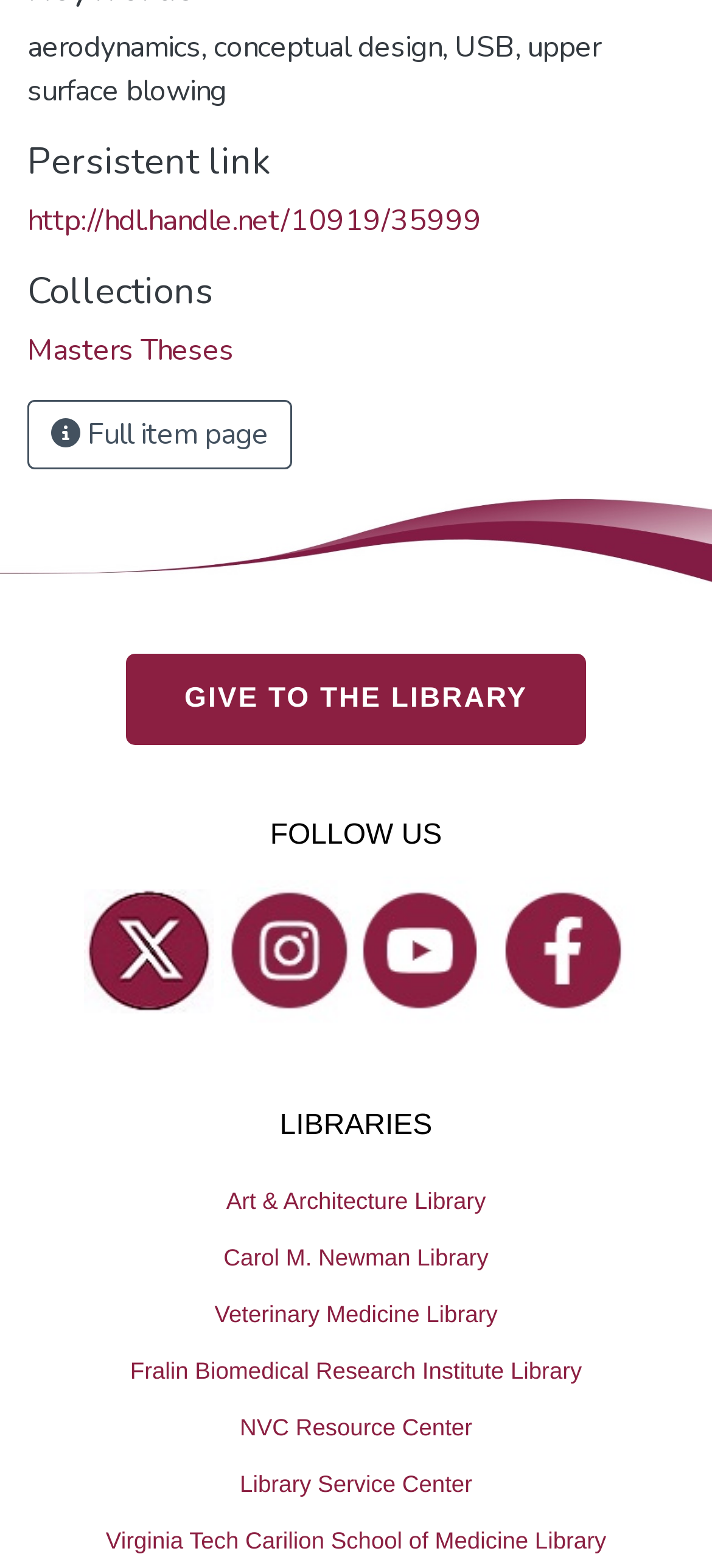Please determine the bounding box coordinates for the element with the description: "GIVE TO THE LIBRARY".

[0.0, 0.398, 1.0, 0.522]